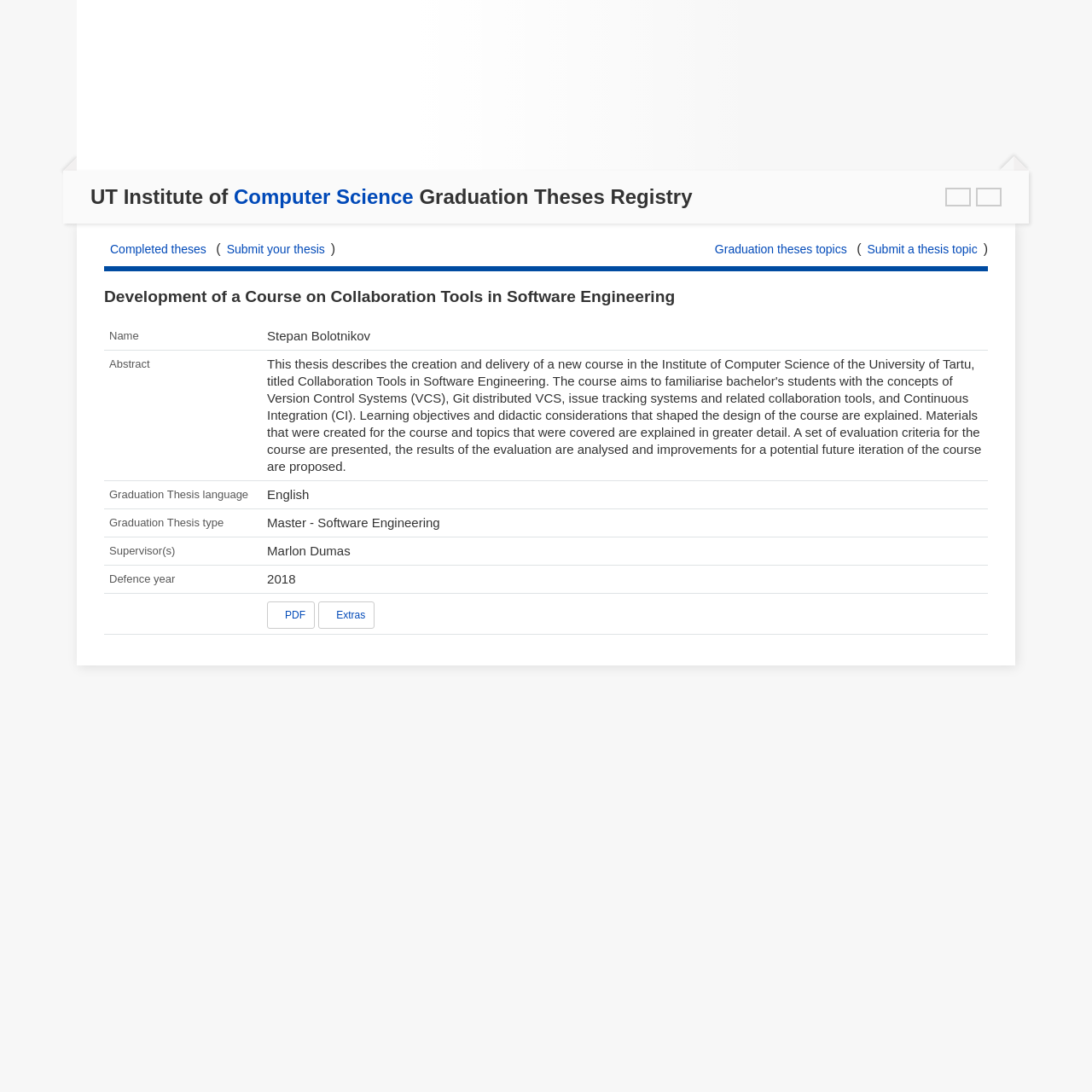Refer to the image and provide a thorough answer to this question:
What is the type of the graduation thesis?

The type of the graduation thesis is obtained from the table cell with the text 'Master - Software Engineering' which is in the row with the header 'Graduation Thesis type'.